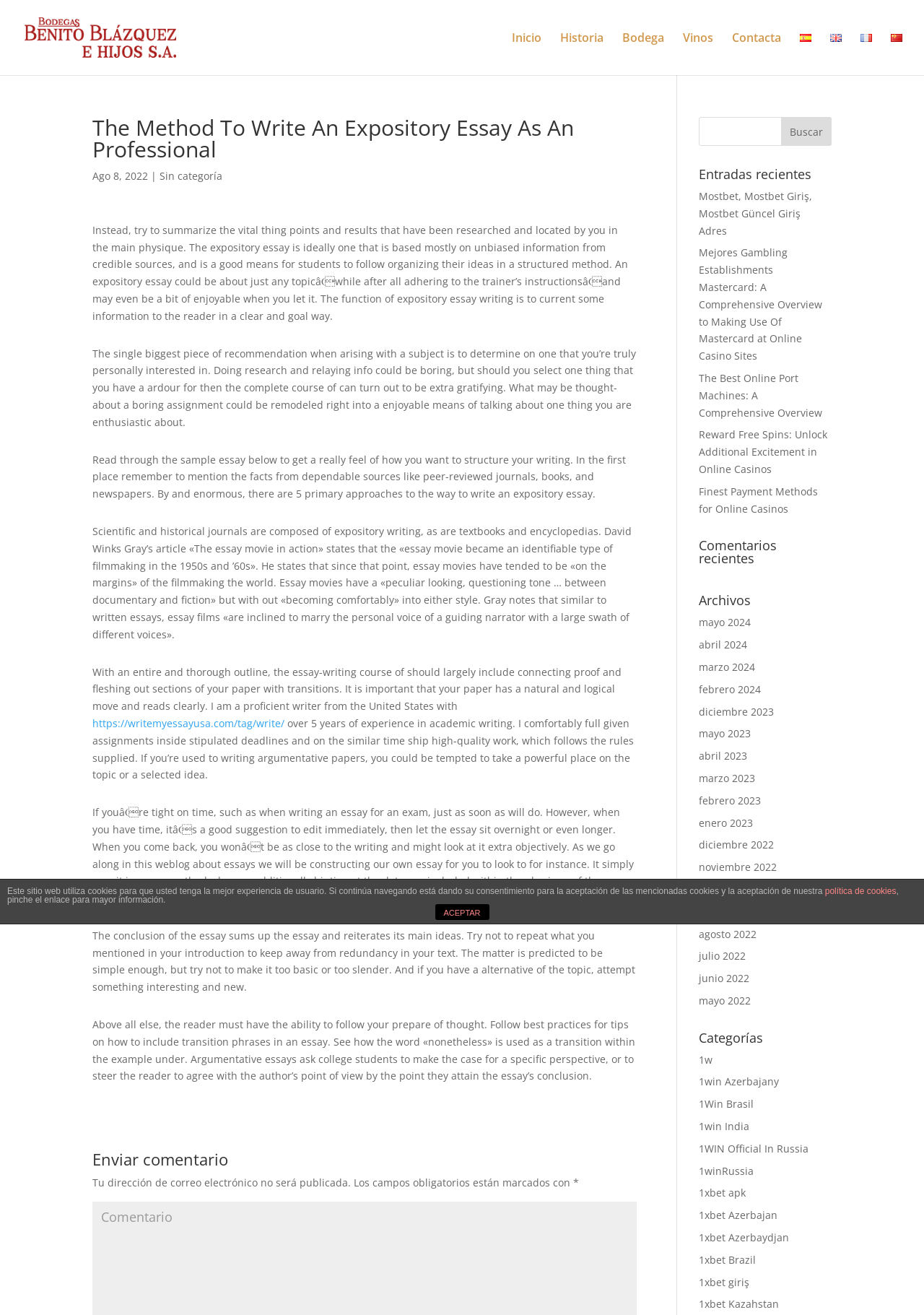Determine the bounding box coordinates for the area you should click to complete the following instruction: "Click the 'Inicio' link".

[0.554, 0.025, 0.586, 0.057]